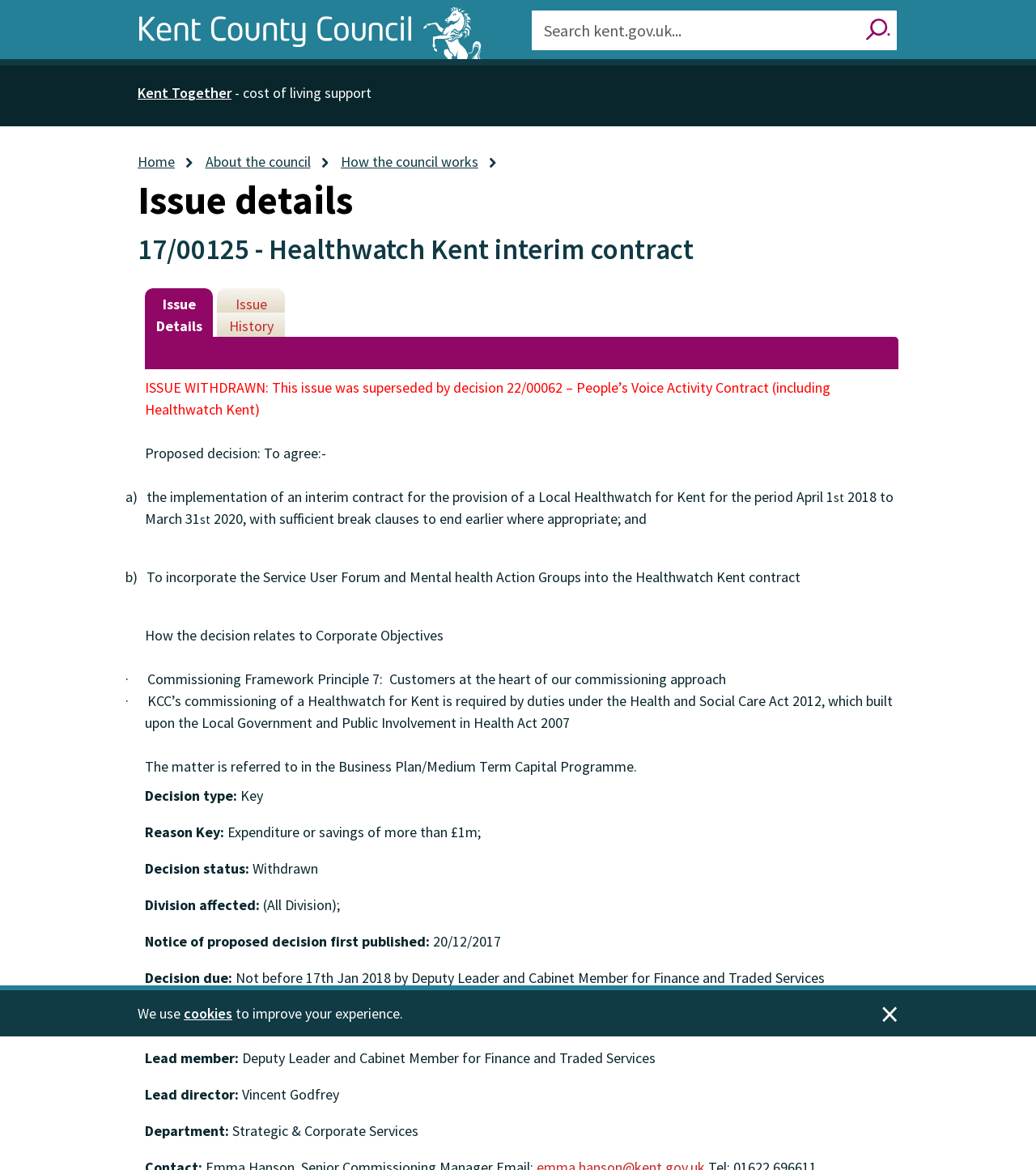Answer this question using a single word or a brief phrase:
What is the reason for the proposed decision?

Expenditure or savings of more than £1m